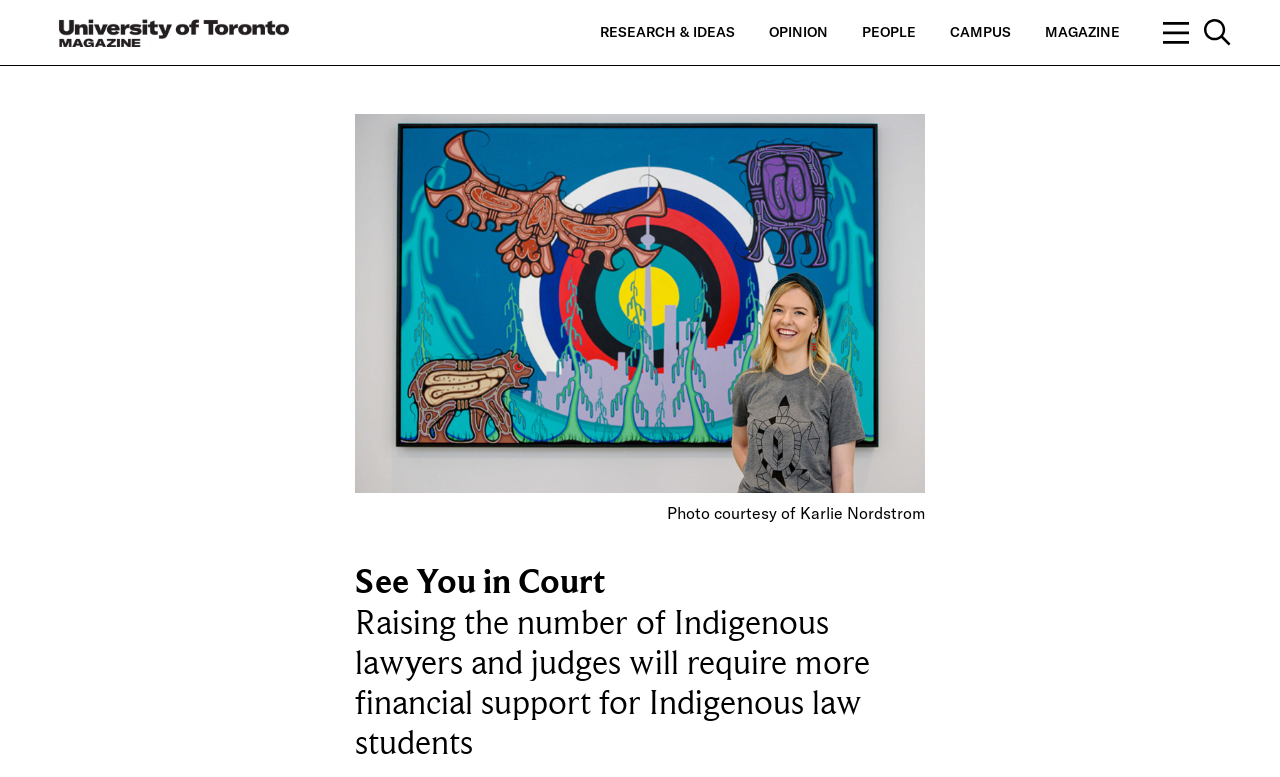Given the element description People, predict the bounding box coordinates for the UI element in the webpage screenshot. The format should be (top-left x, top-left y, bottom-right x, bottom-right y), and the values should be between 0 and 1.

[0.673, 0.03, 0.715, 0.053]